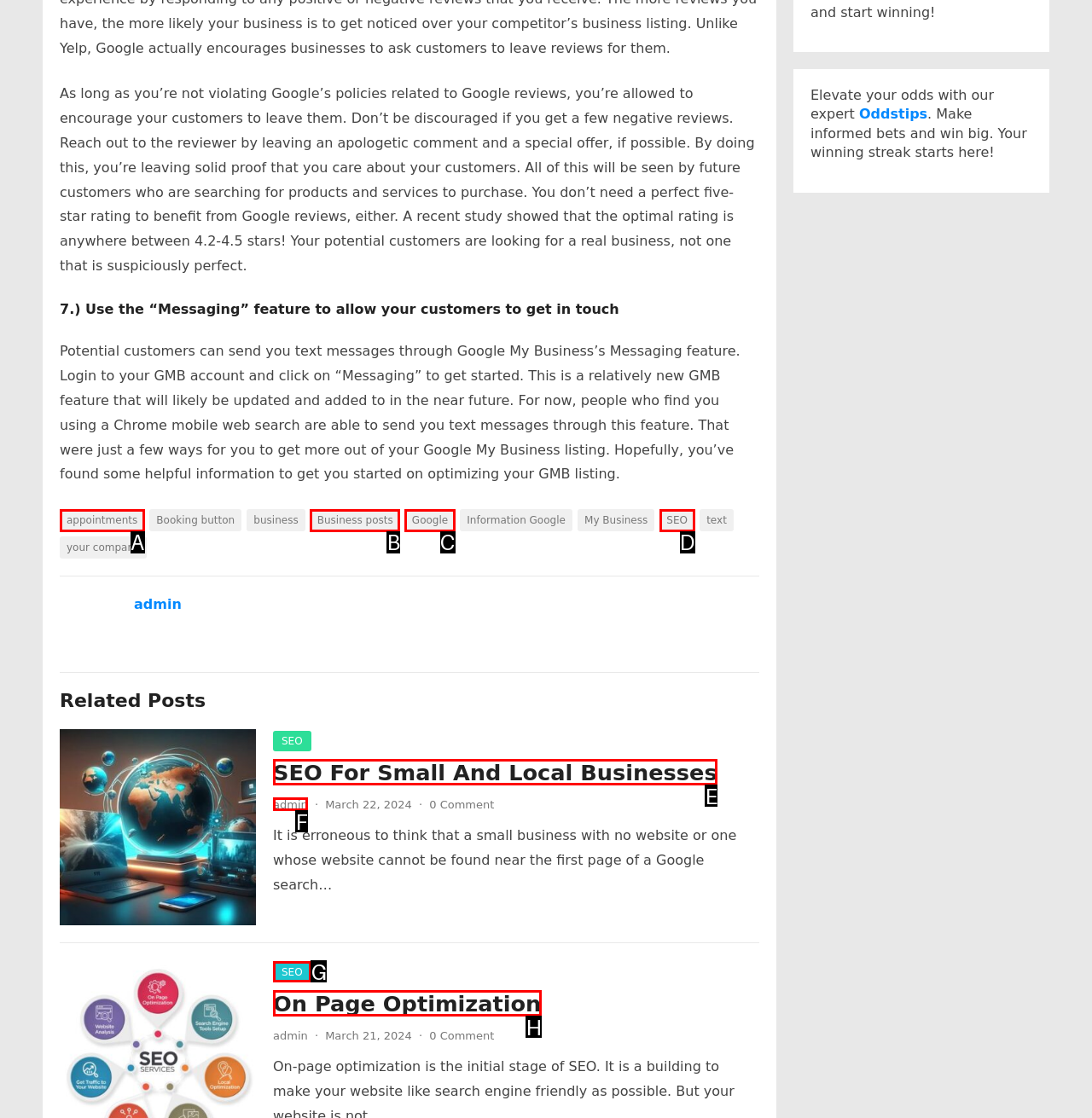Select the letter of the UI element you need to click on to fulfill this task: Click the 'On Page Optimization' link. Write down the letter only.

H